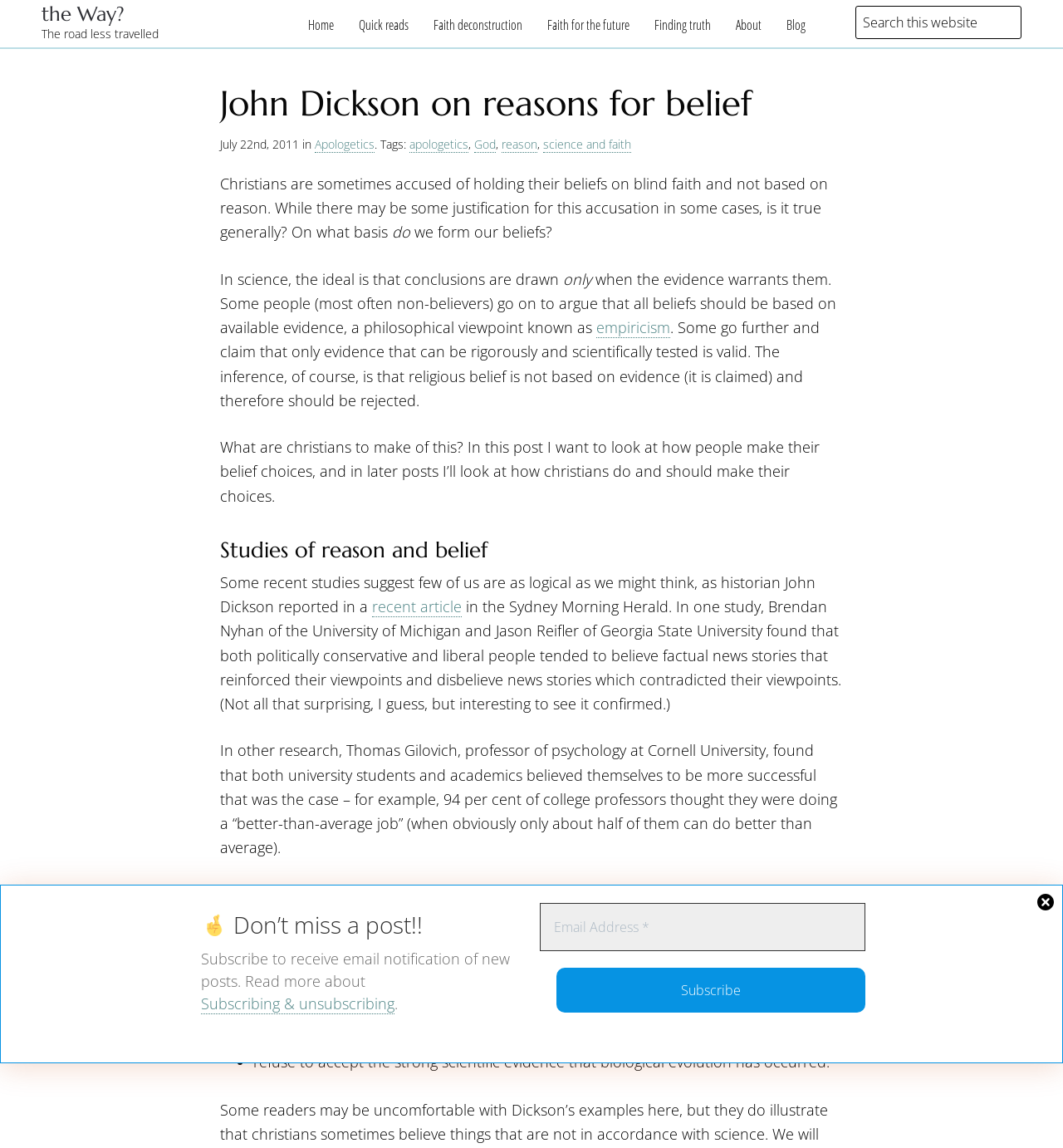Answer the following inquiry with a single word or phrase:
What is the name of the website?

the Way?